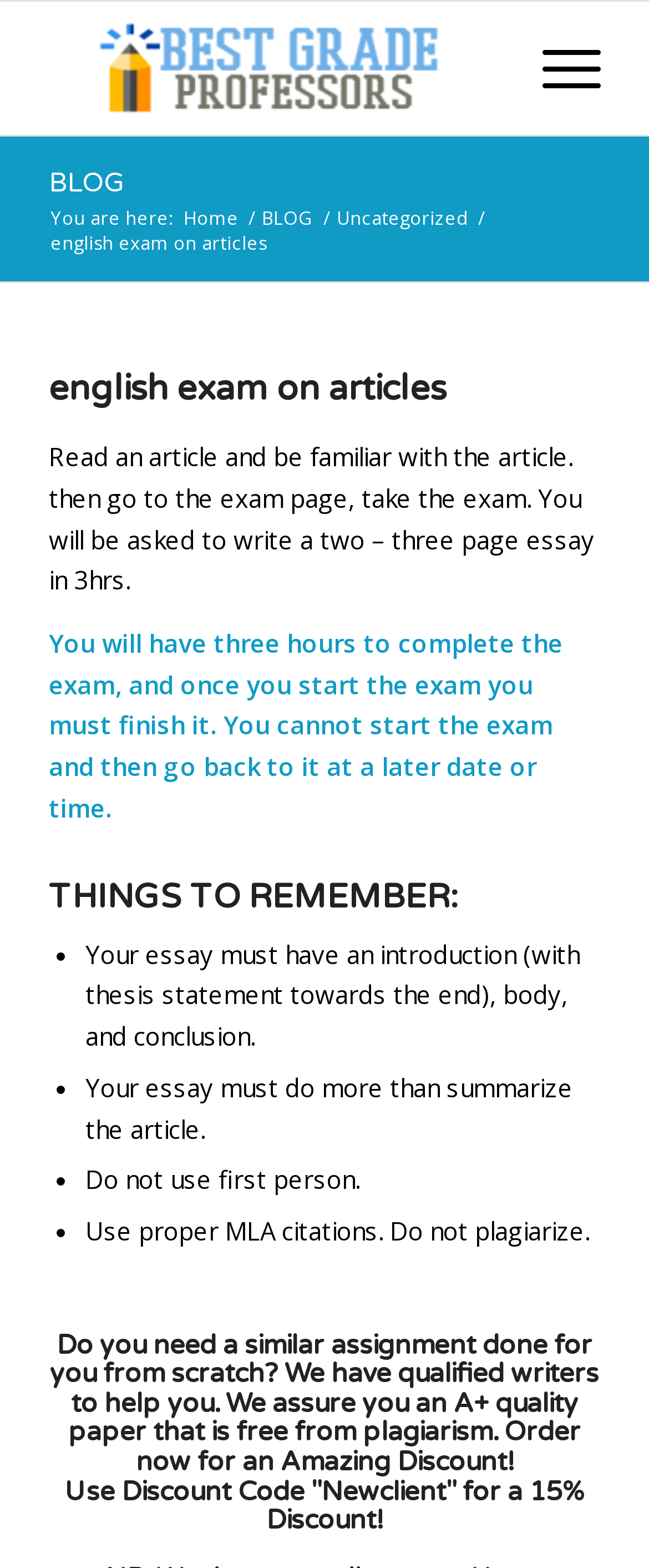Using the given description, provide the bounding box coordinates formatted as (top-left x, top-left y, bottom-right x, bottom-right y), with all values being floating point numbers between 0 and 1. Description: Menu

[0.784, 0.001, 0.925, 0.086]